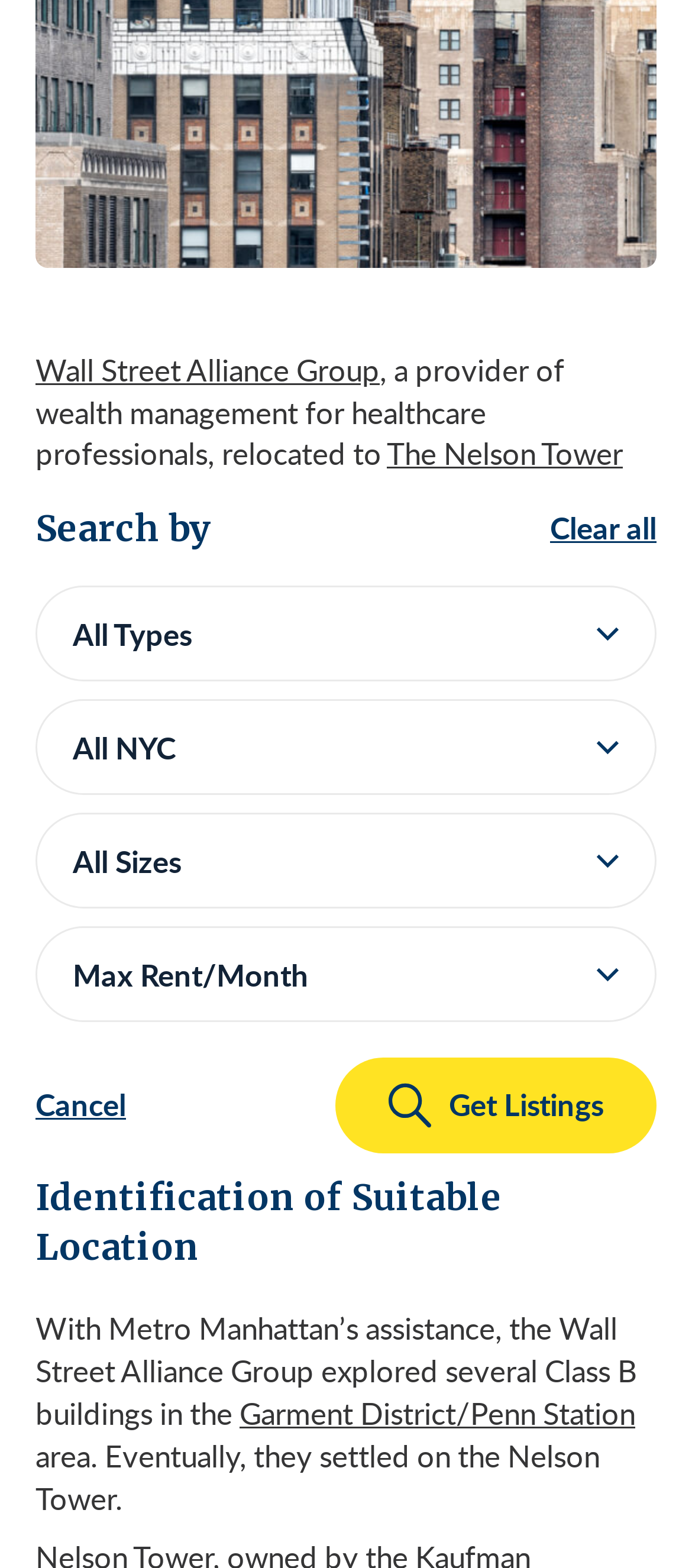Please locate the bounding box coordinates of the element that needs to be clicked to achieve the following instruction: "Open the 'Downtown Manhattan' accordion". The coordinates should be four float numbers between 0 and 1, i.e., [left, top, right, bottom].

[0.913, 0.128, 0.949, 0.155]